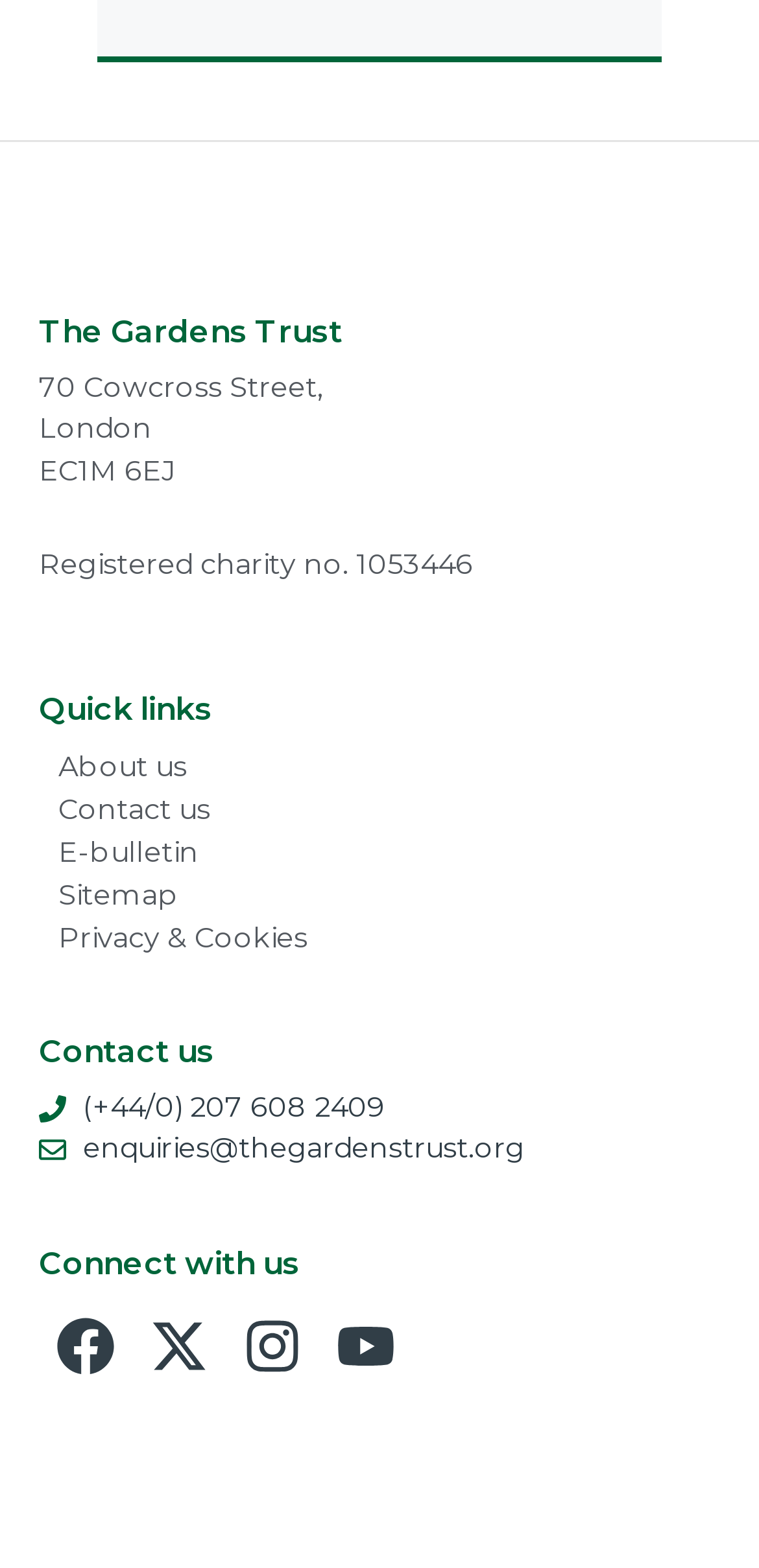Please reply to the following question using a single word or phrase: 
What is the charity registration number?

1053446